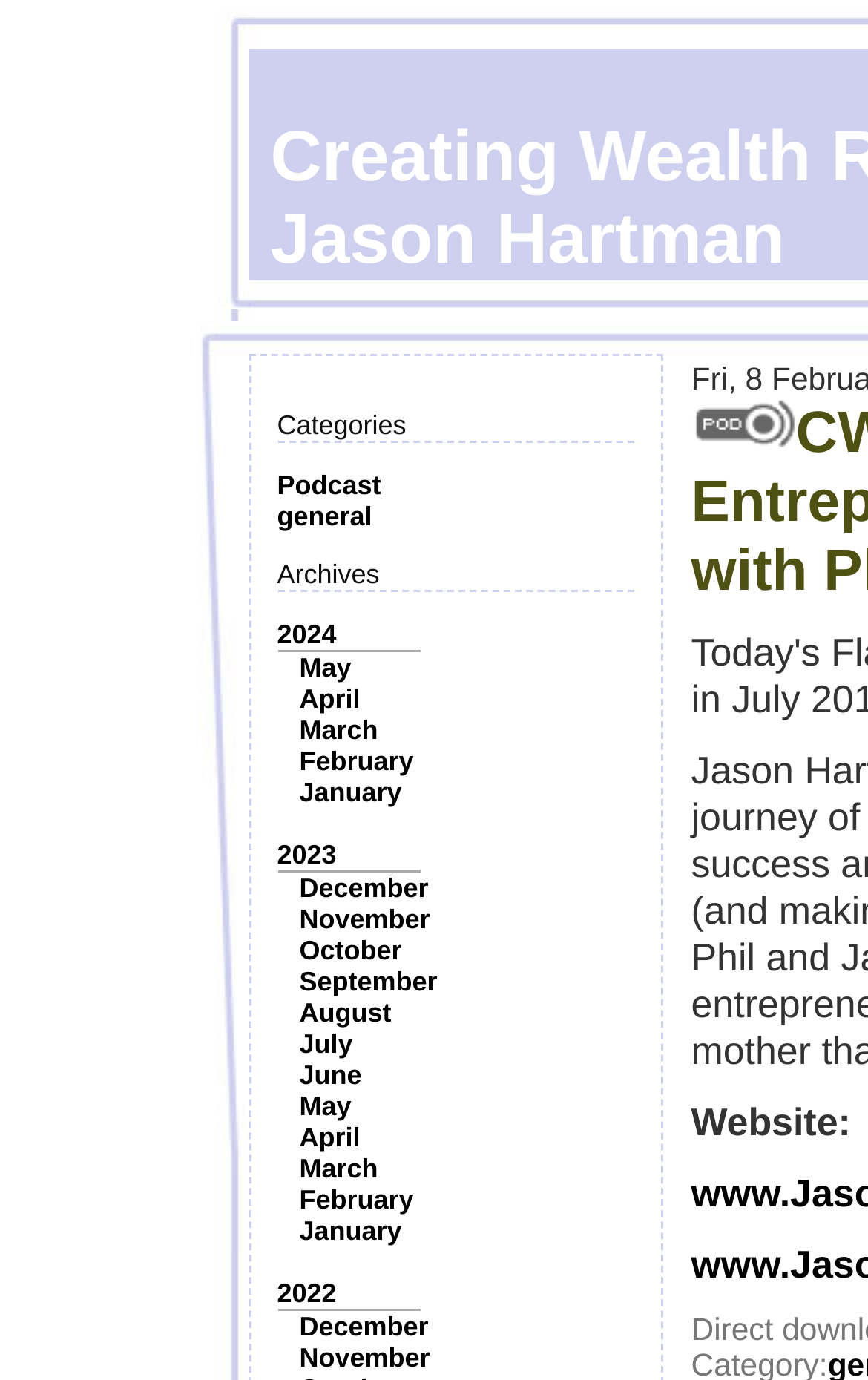Elaborate on the different components and information displayed on the webpage.

This webpage is about creating wealth through real estate investing with Jason Hartman. On the top-left section, there is a category section with a "Categories" label, followed by a "Podcast" link and a "general" link. Below the category section, there is an "Archives" label, which is followed by a list of yearly archives, including 2024, 2023, and 2022. Each year has a list of monthly archives, such as May, April, March, and so on.

On the right side of the webpage, there is a section with a website label, accompanied by an image. The image is positioned above the website label. The website label is located near the bottom-right corner of the webpage.

In total, there are 24 links on the webpage, including the podcast and general links, yearly archives, and monthly archives. There are also 3 static text elements, including the "Categories" label, the "Archives" label, and the "Website:" label. Additionally, there is 1 image on the webpage.